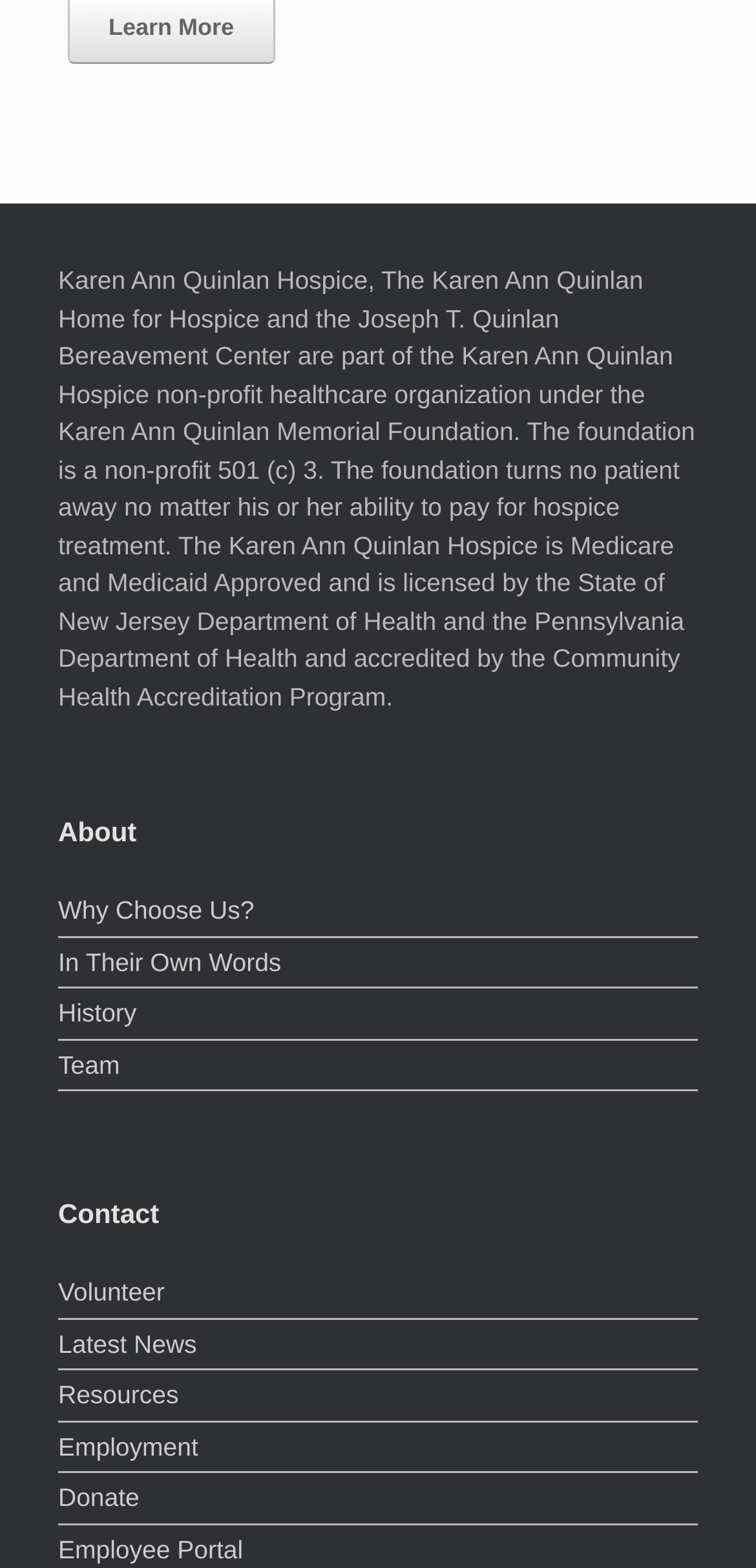Please answer the following question using a single word or phrase: 
What is the last link available under the 'Contact' section?

Donate